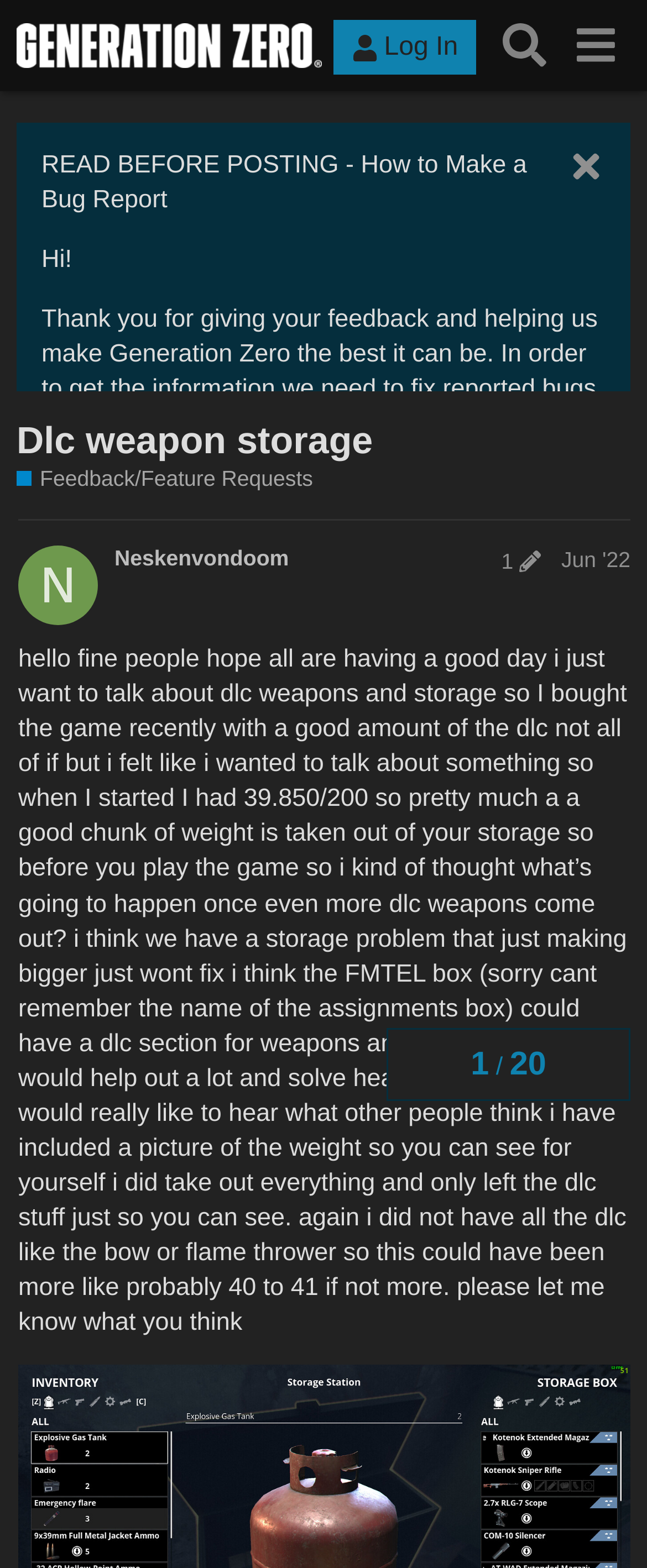Identify the bounding box coordinates for the region of the element that should be clicked to carry out the instruction: "View the topic progress". The bounding box coordinates should be four float numbers between 0 and 1, i.e., [left, top, right, bottom].

[0.597, 0.656, 0.974, 0.702]